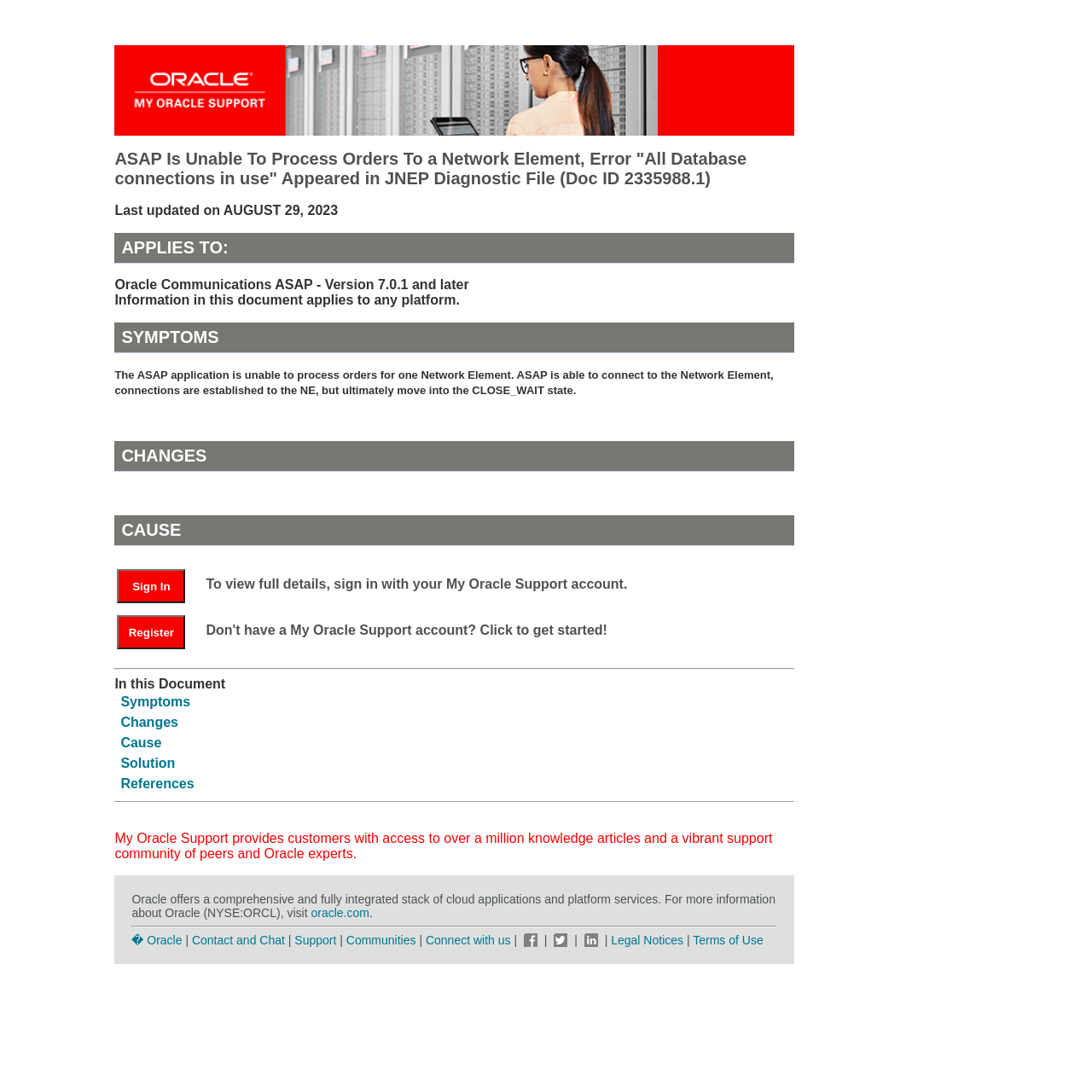Please predict the bounding box coordinates of the element's region where a click is necessary to complete the following instruction: "View full details". The coordinates should be represented by four float numbers between 0 and 1, i.e., [left, top, right, bottom].

[0.189, 0.528, 0.694, 0.542]